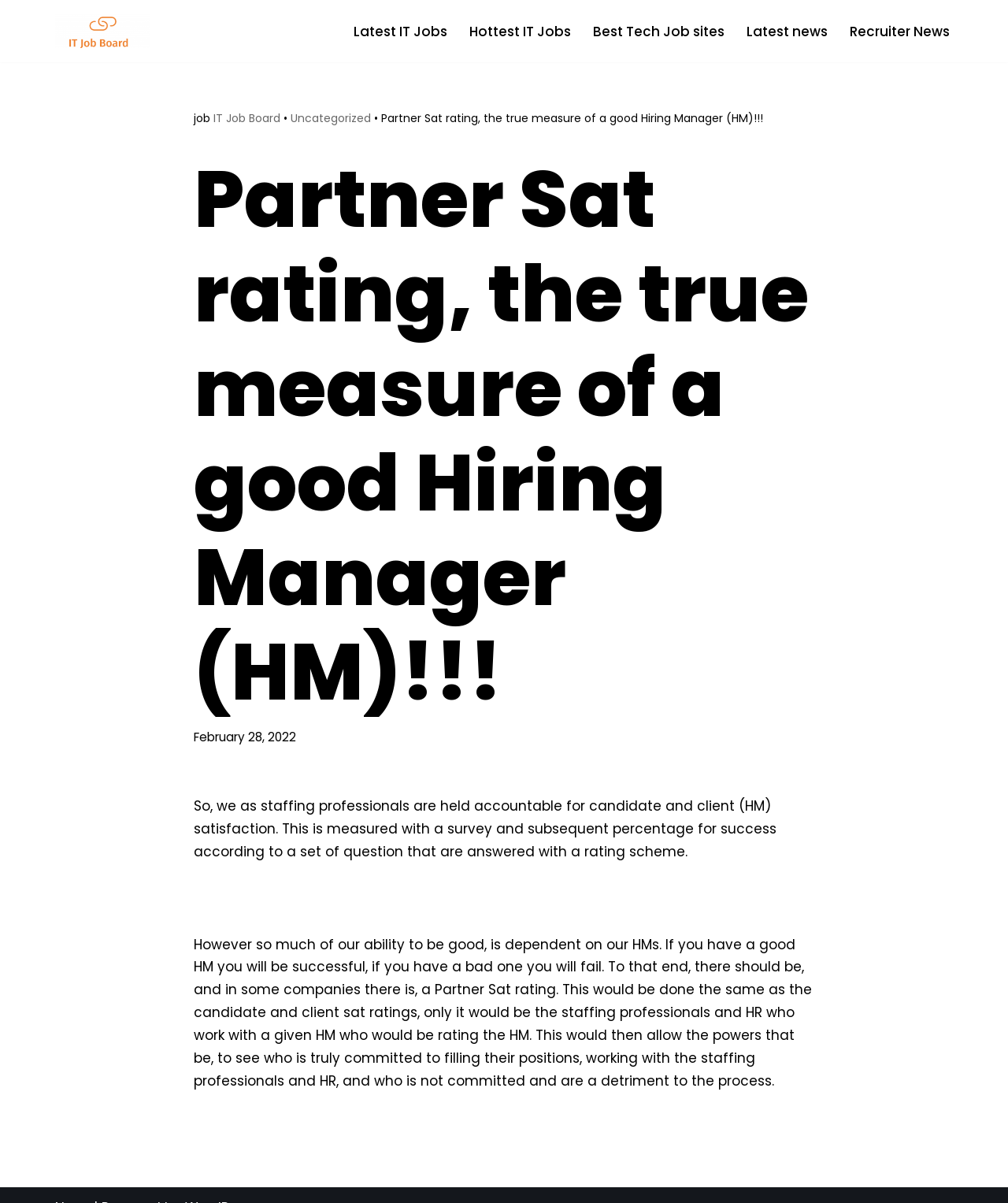What is the purpose of Partner Sat rating?
Using the details shown in the screenshot, provide a comprehensive answer to the question.

According to the webpage, Partner Sat rating is a measure of a good Hiring Manager (HM) satisfaction, which is dependent on the staffing professionals and HR who work with the HM. This rating would allow the powers that be to see who is truly committed to filling their positions, working with the staffing professionals and HR, and who is not committed and are a detriment to the process.